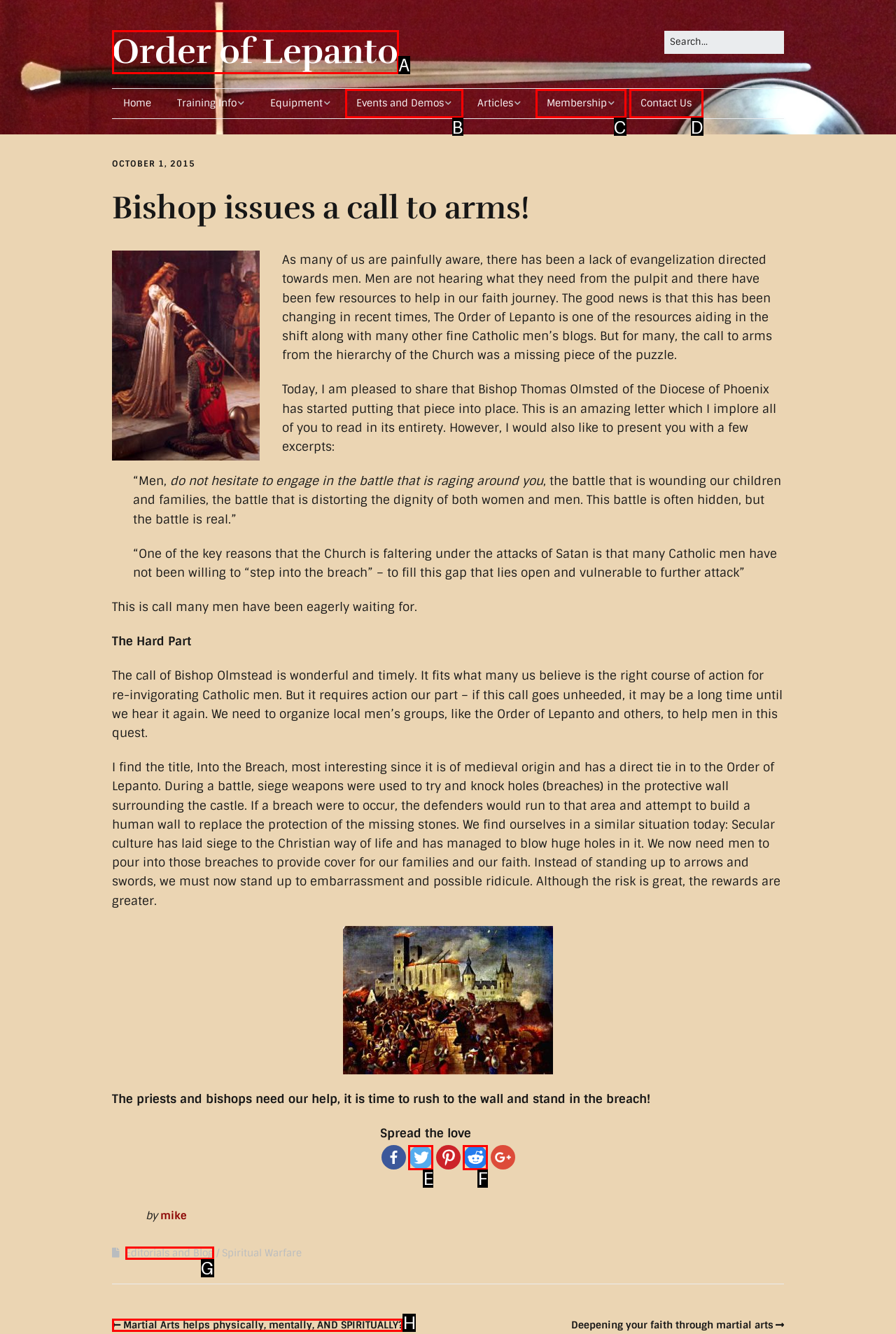Based on the description Events and Demos, identify the most suitable HTML element from the options. Provide your answer as the corresponding letter.

B